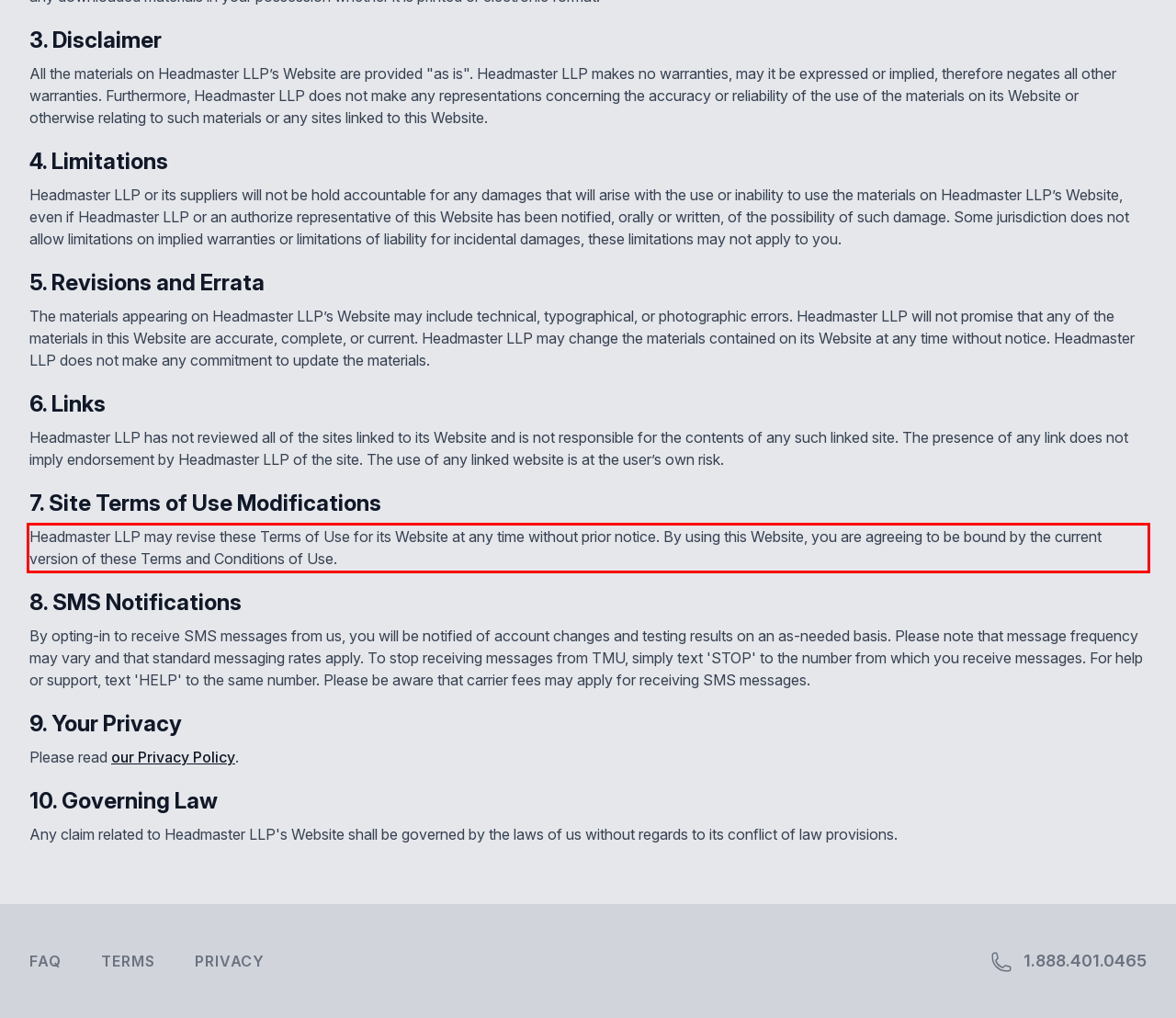Using the provided screenshot, read and generate the text content within the red-bordered area.

Headmaster LLP may revise these Terms of Use for its Website at any time without prior notice. By using this Website, you are agreeing to be bound by the current version of these Terms and Conditions of Use.